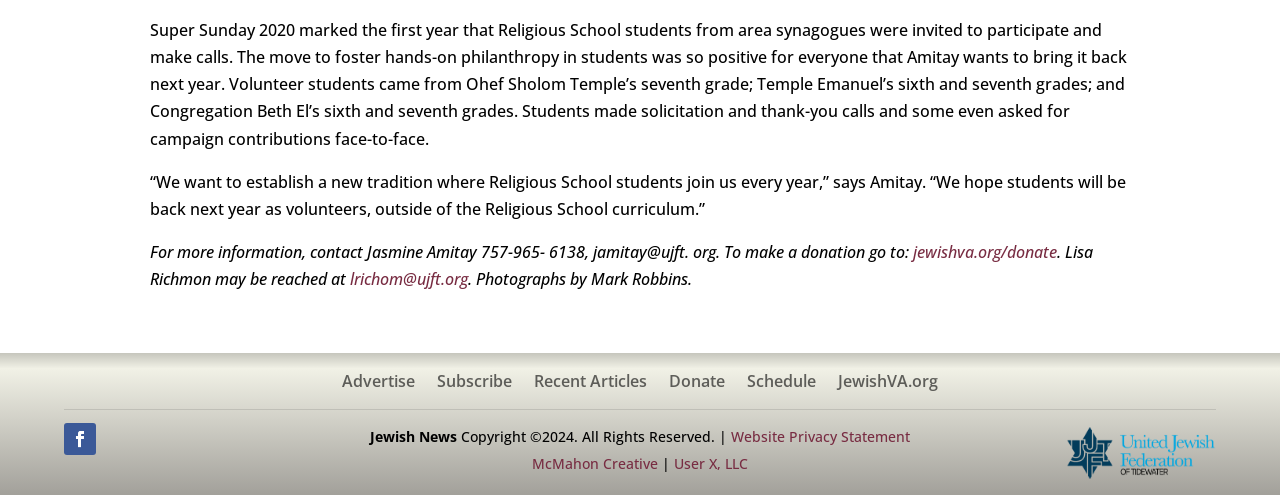Determine the bounding box coordinates for the area you should click to complete the following instruction: "Click to make a donation".

[0.713, 0.487, 0.826, 0.532]